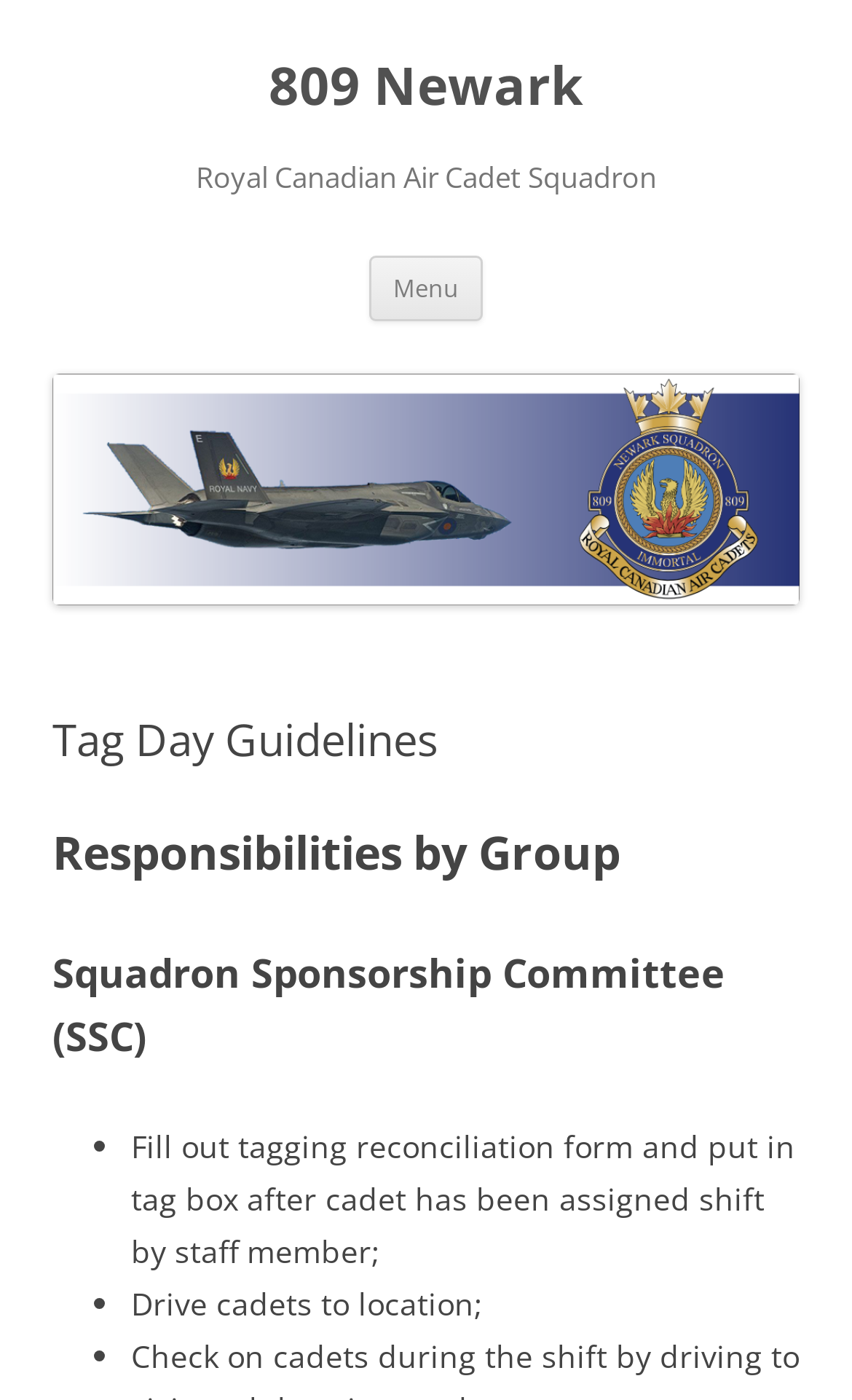What is the purpose of the Squadron Sponsorship Committee?
Answer the question with a thorough and detailed explanation.

Although we can see a heading element with the text 'Squadron Sponsorship Committee (SSC)', there is no information provided about its purpose on this webpage.